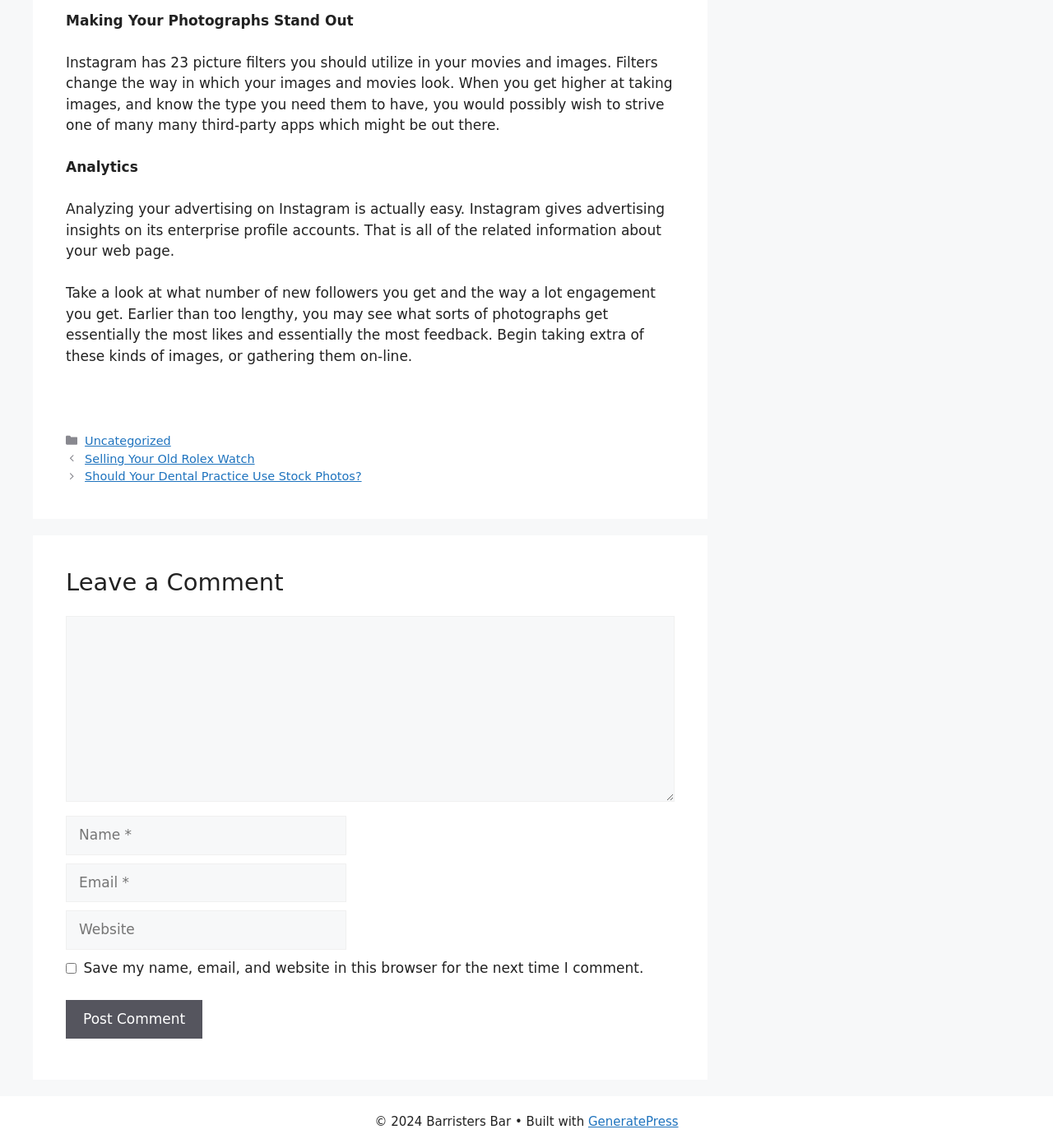Provide a short answer to the following question with just one word or phrase: What is the topic of the article?

Instagram